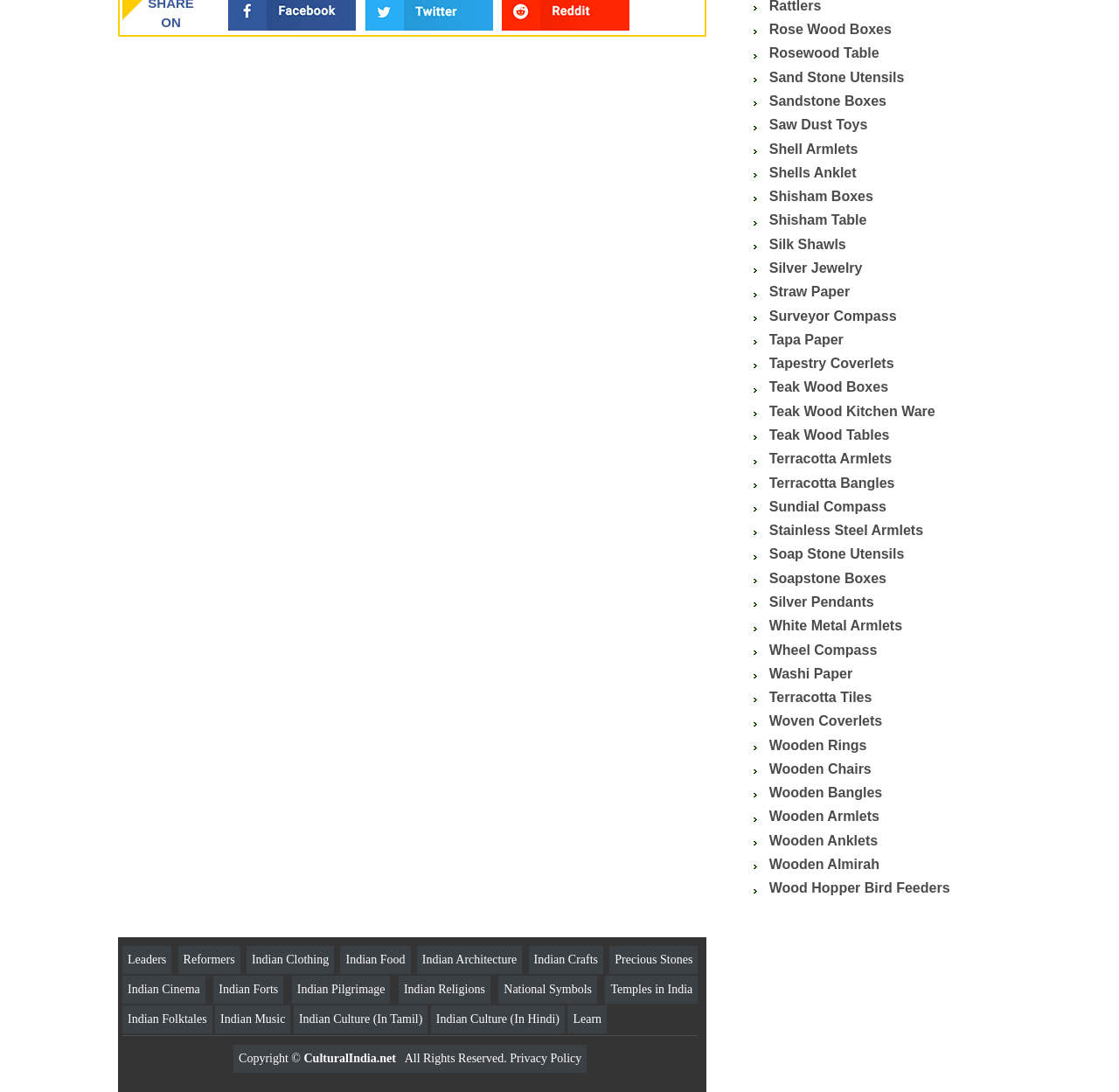Point out the bounding box coordinates of the section to click in order to follow this instruction: "Check out Wooden Almirah".

[0.687, 0.785, 0.786, 0.798]